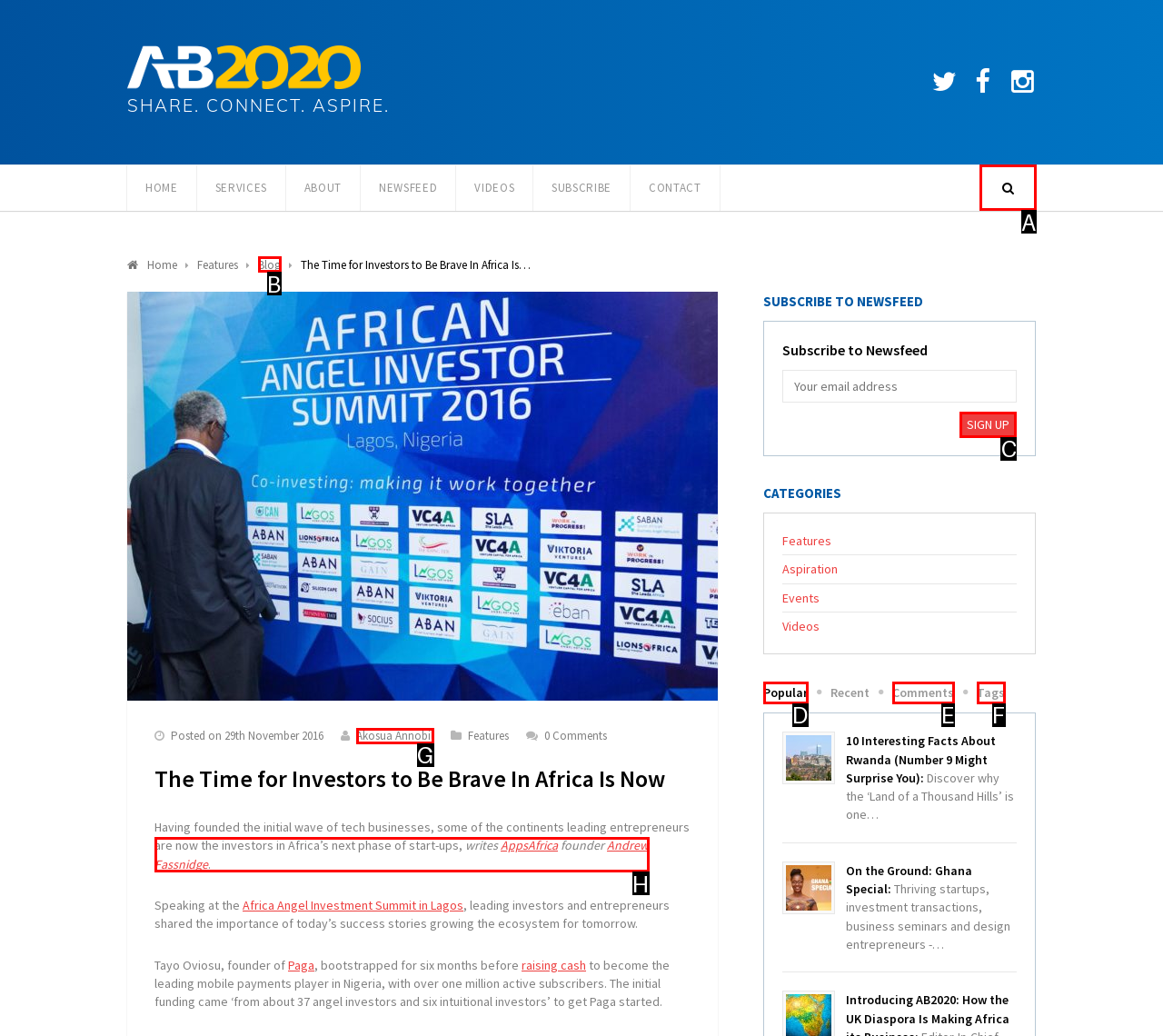Tell me which letter corresponds to the UI element that will allow you to Subscribe to Newsfeed. Answer with the letter directly.

C